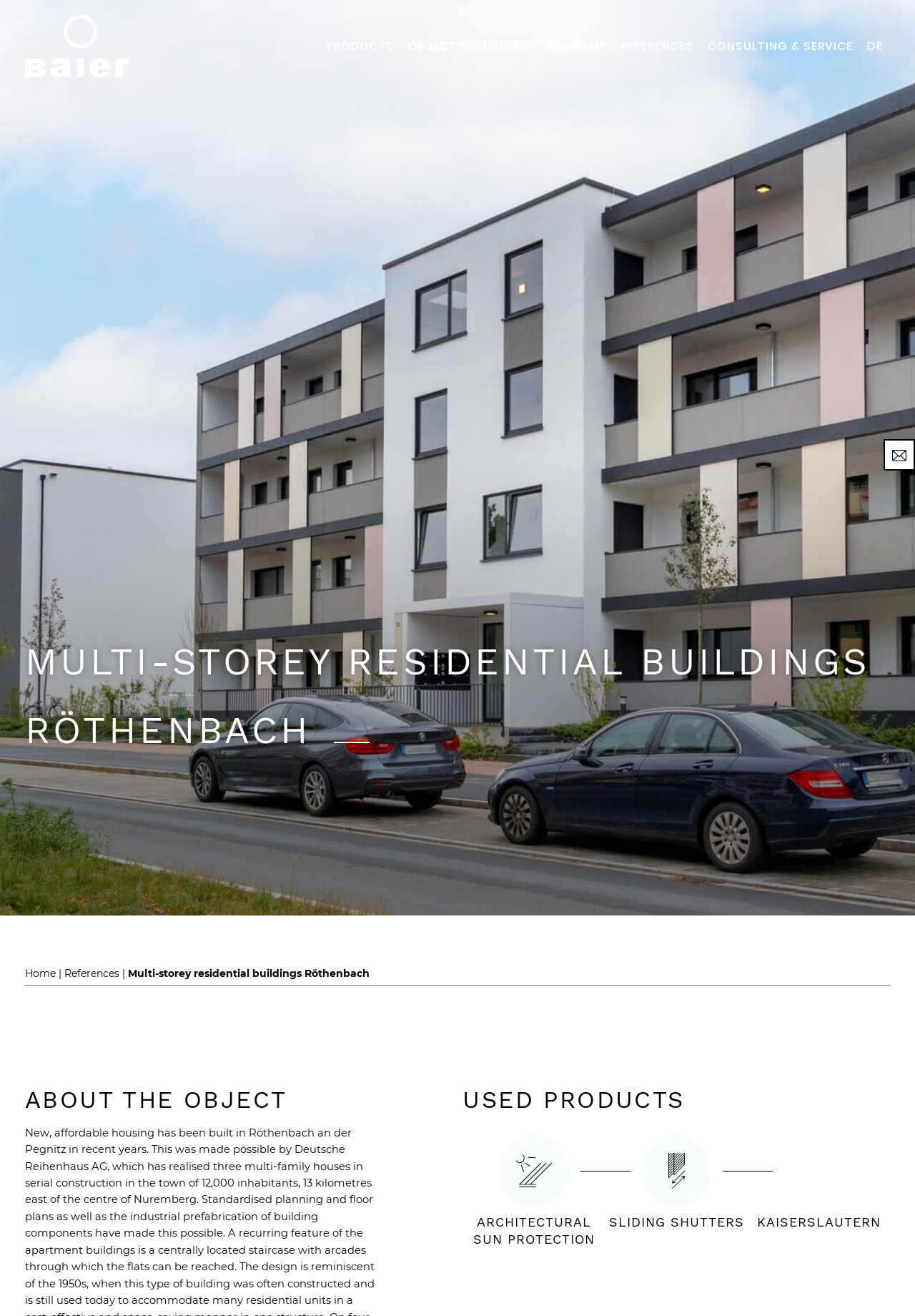Specify the bounding box coordinates of the area that needs to be clicked to achieve the following instruction: "Click on the PRODUCTS link".

[0.349, 0.0, 0.438, 0.071]